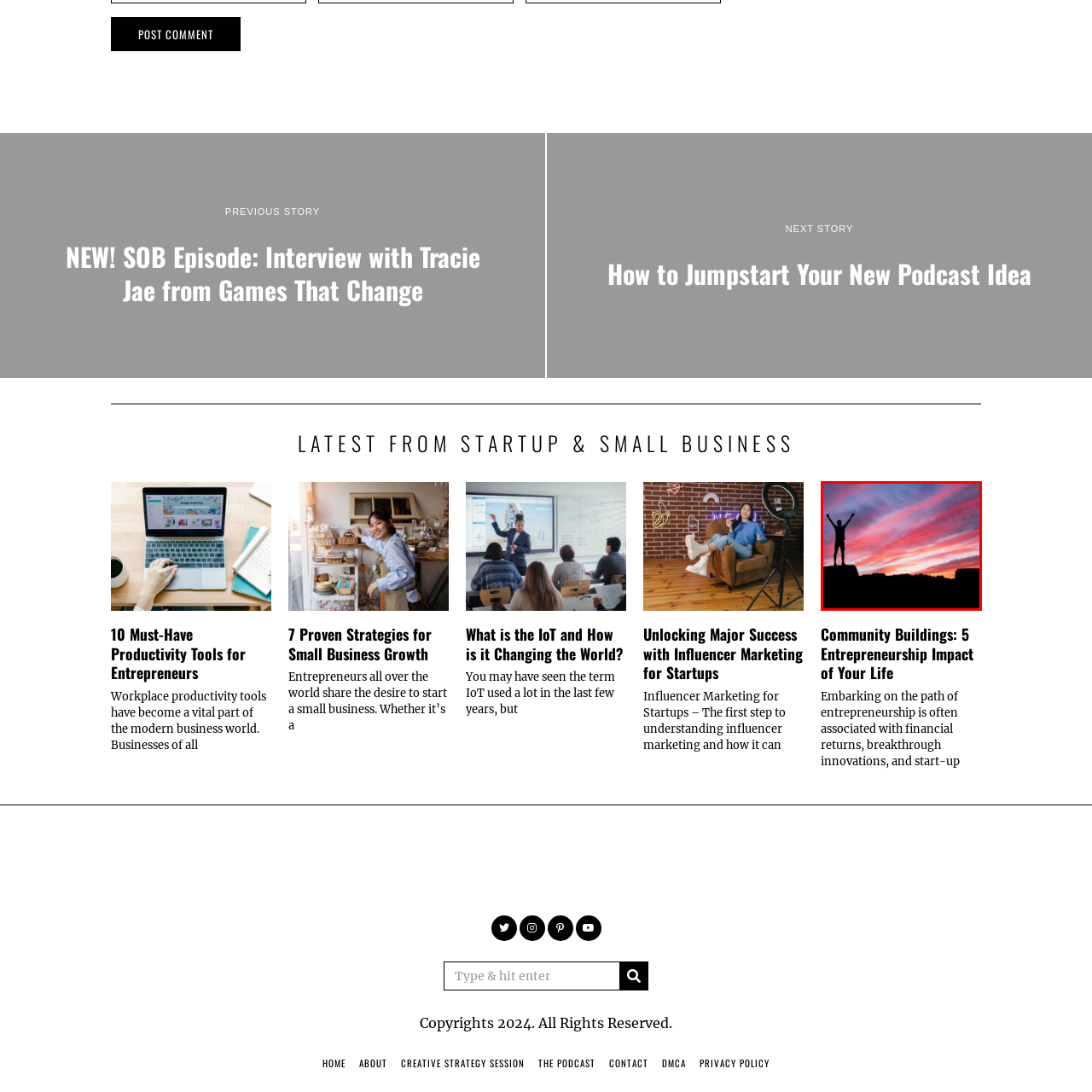Detail the features and elements seen in the red-circled portion of the image.

The image captures a breathtaking sunset scene where a lone figure stands triumphantly atop a rocky outcrop, arms outstretched in a gesture of victory or celebration. The sky is painted with vibrant hues of pink, purple, and orange, creating a stunning backdrop that contrasts against the silhouette of the individual. This powerful image evokes feelings of freedom, ambition, and the pursuit of dreams, making it an inspiring visual representation of resilience and achievement. The landscape suggests a connection to nature, enhancing the sense of exploration and personal growth.